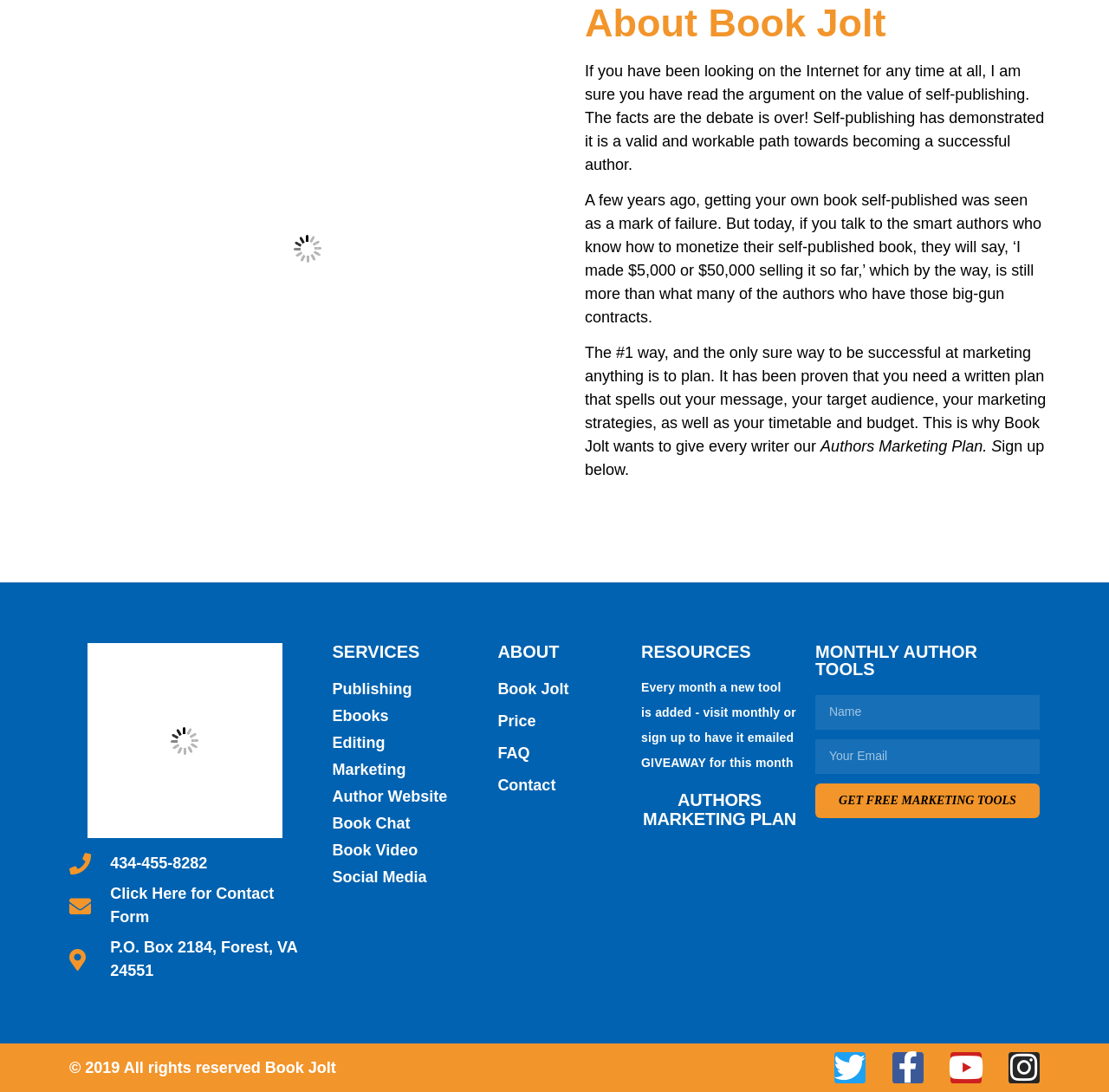What is the phone number of Book Jolt? Based on the image, give a response in one word or a short phrase.

434-455-8282